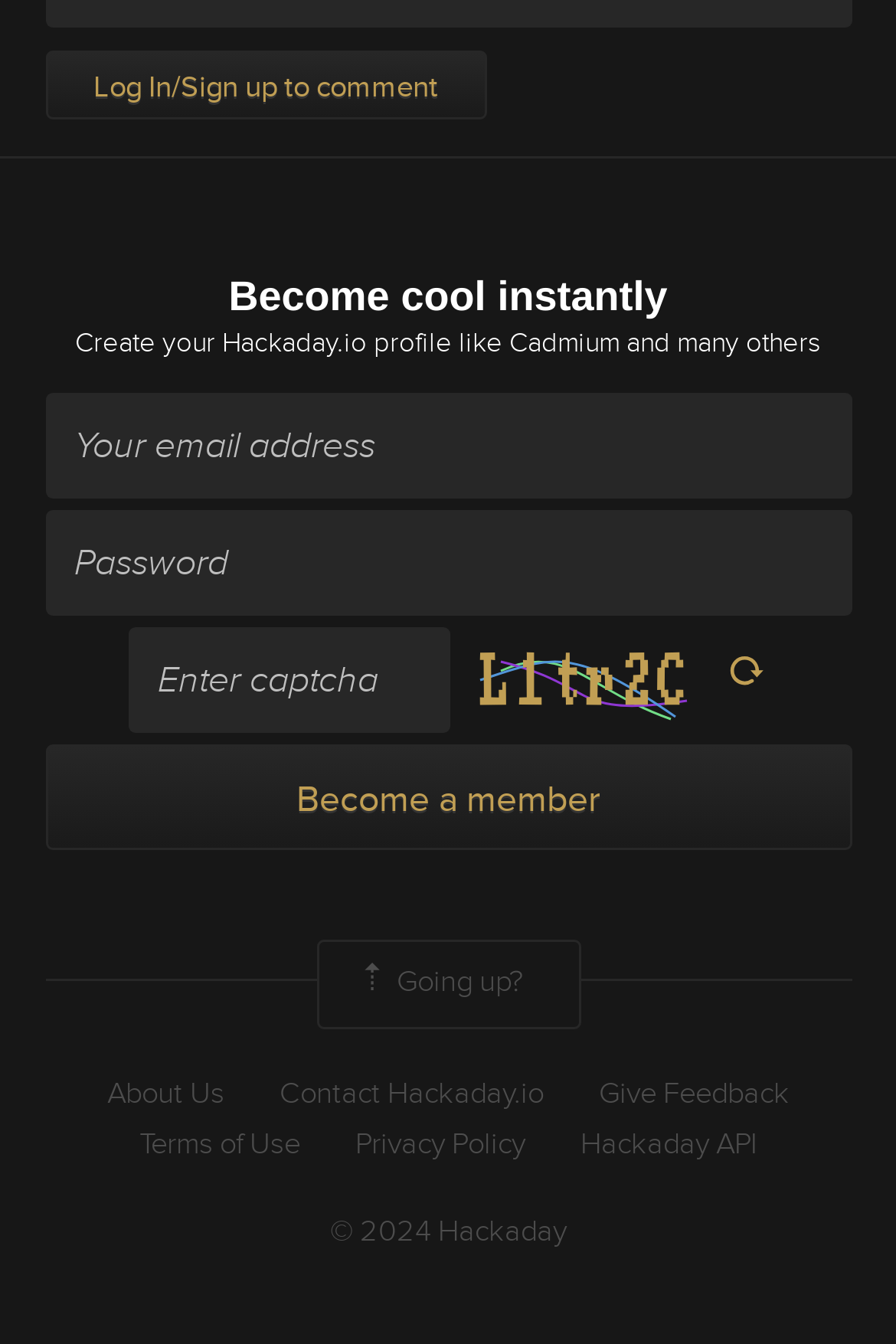What is the content of the heading at the top of the page?
Refer to the image and offer an in-depth and detailed answer to the question.

The heading at the top of the page has the text 'Become cool instantly', which suggests that the webpage is promoting a way to become cool or popular instantly, possibly by creating a profile on Hackaday.io.